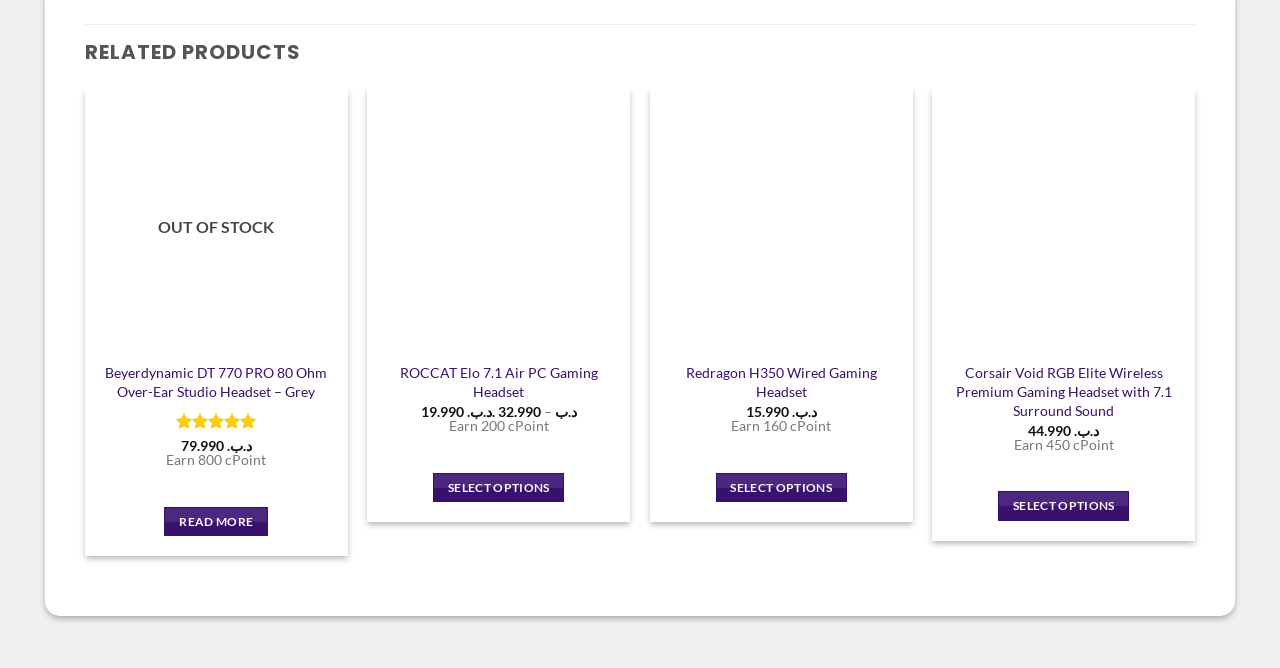Locate the bounding box coordinates of the area that needs to be clicked to fulfill the following instruction: "Quick view Beyerdynamic DT 770 PRO Studio Headphone". The coordinates should be in the format of four float numbers between 0 and 1, namely [left, top, right, bottom].

[0.066, 0.528, 0.272, 0.579]